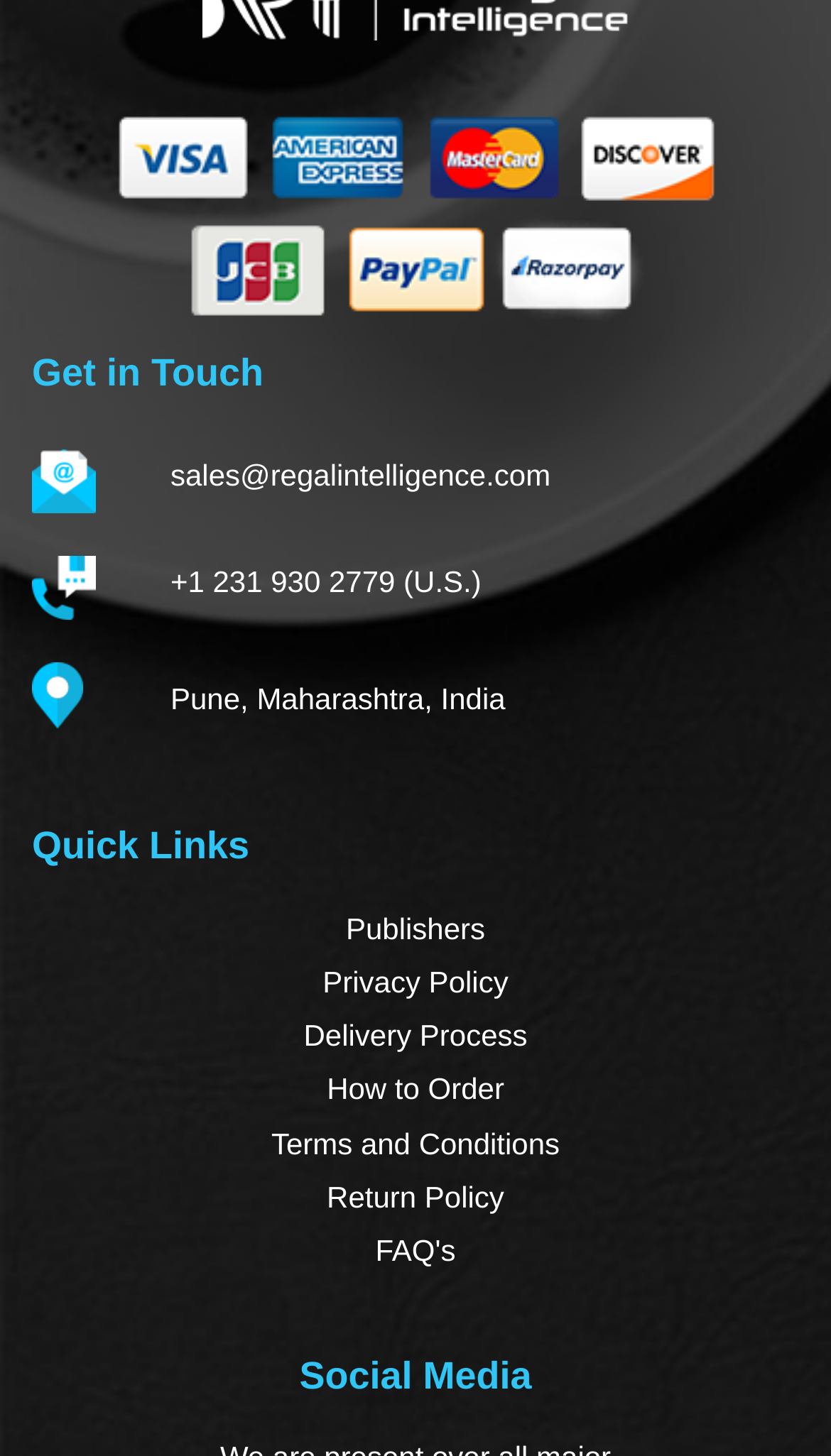With reference to the screenshot, provide a detailed response to the question below:
What is the last quick link?

I found the last quick link by looking at the 'Quick Links' section, where I saw a list of links and the last one was 'Return Policy'.